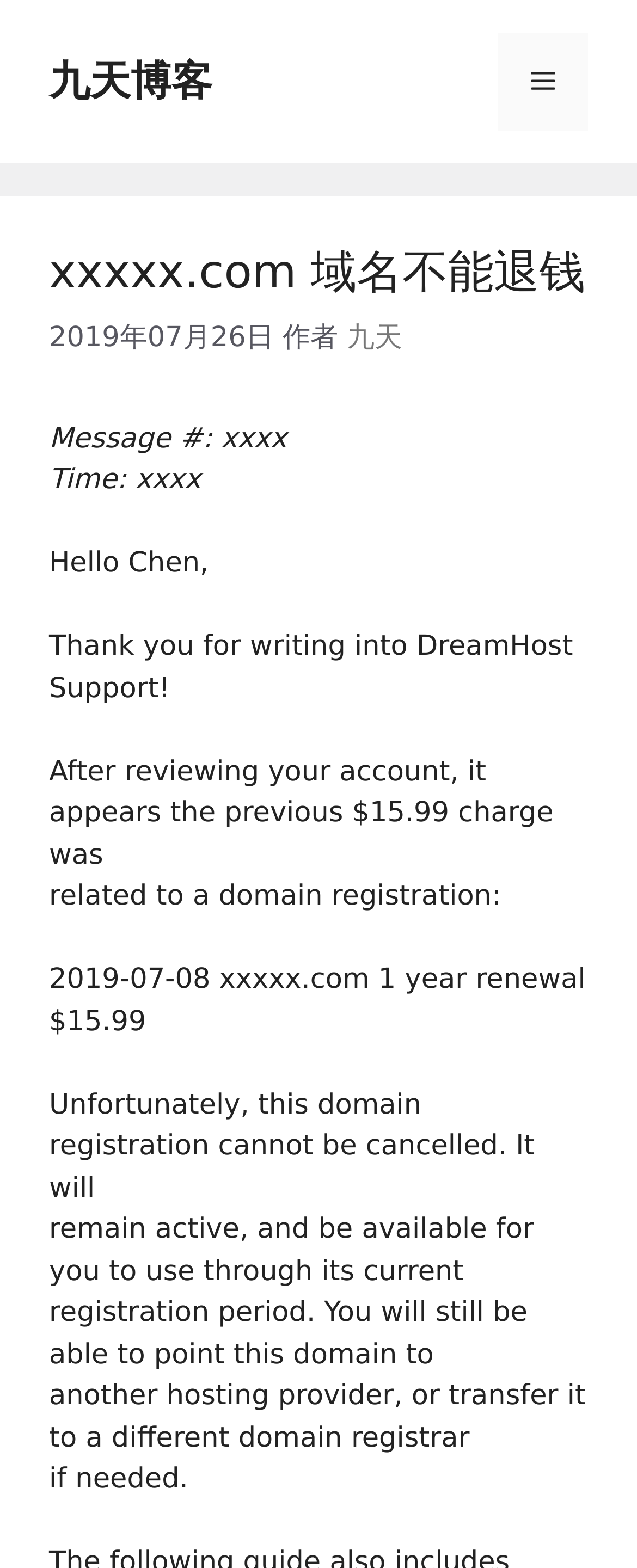Examine the screenshot and answer the question in as much detail as possible: What is the purpose of the message?

I found the purpose of the message by reading the article content, which appears to be a response to a customer inquiry about a domain registration. The message explains the situation and provides information about the domain registration, indicating that its purpose is to inform the customer about the domain registration.